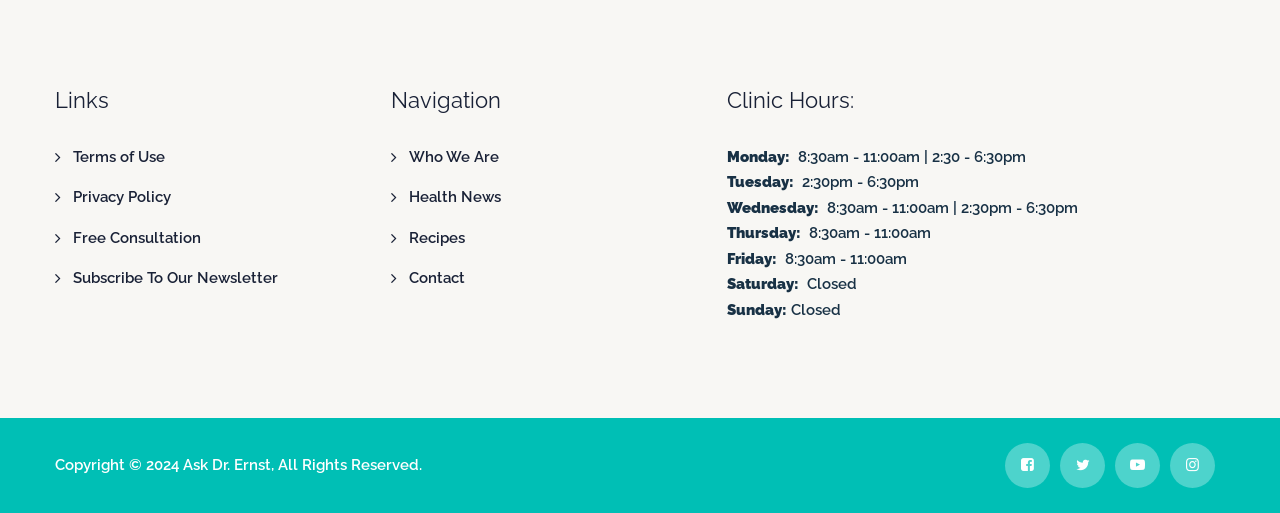Pinpoint the bounding box coordinates of the element to be clicked to execute the instruction: "Check internet service providers in St Isidore".

None